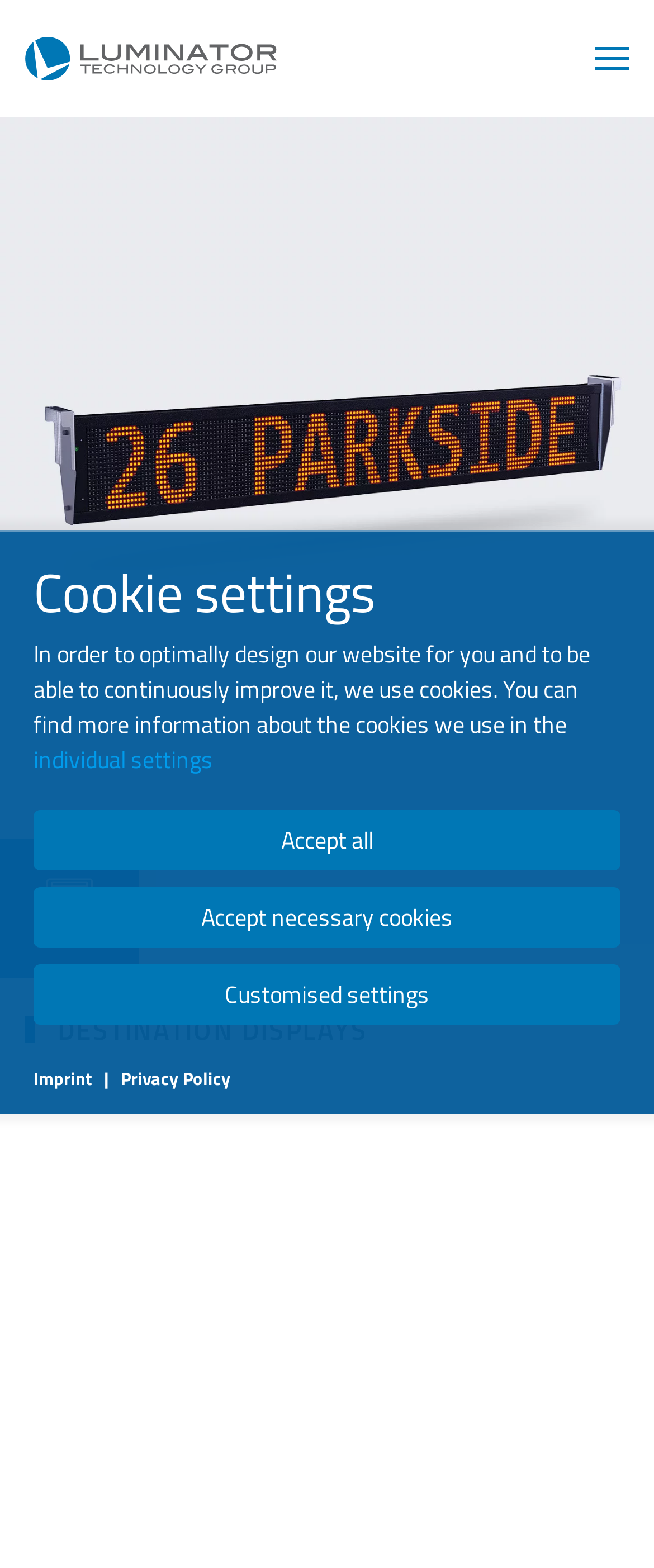Answer briefly with one word or phrase:
How many buttons are present in the cookie settings section?

3